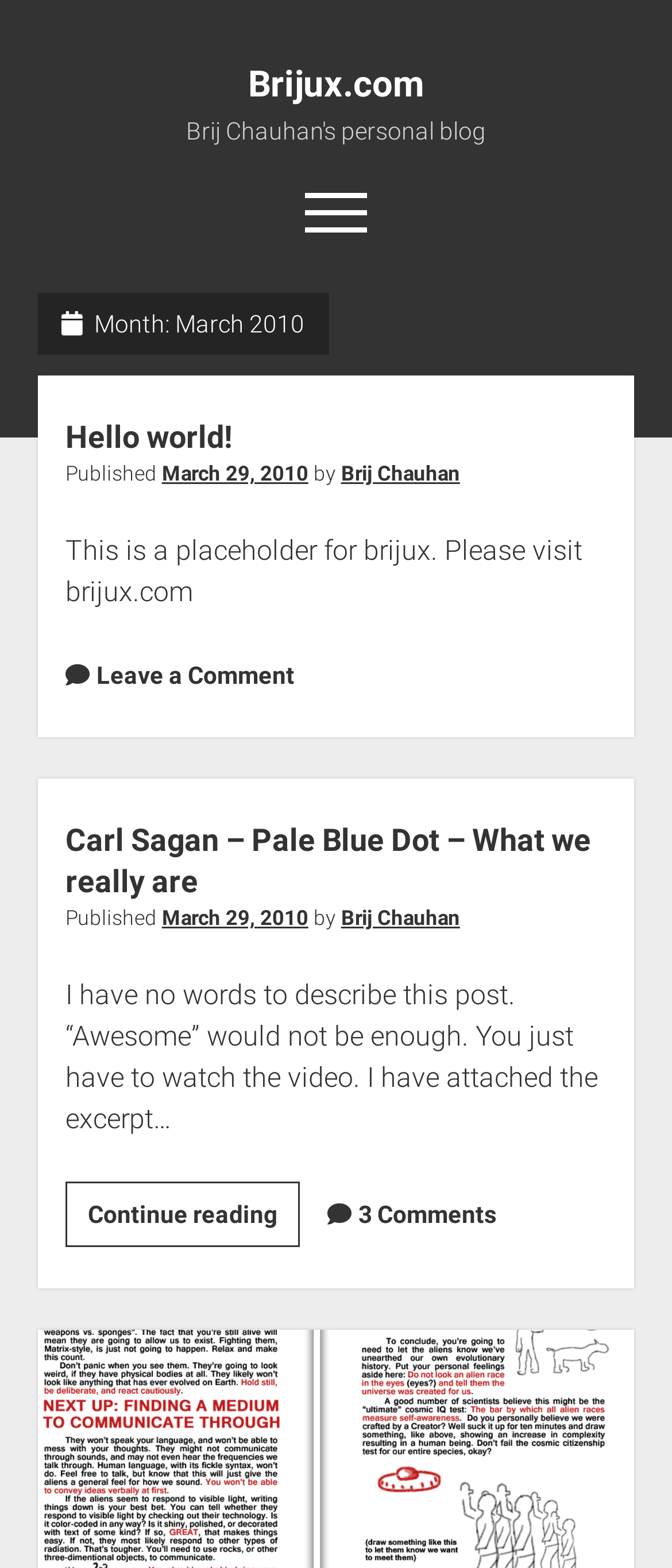Find the bounding box coordinates of the area to click in order to follow the instruction: "View the 'People I like' page".

[0.387, 0.283, 0.613, 0.312]